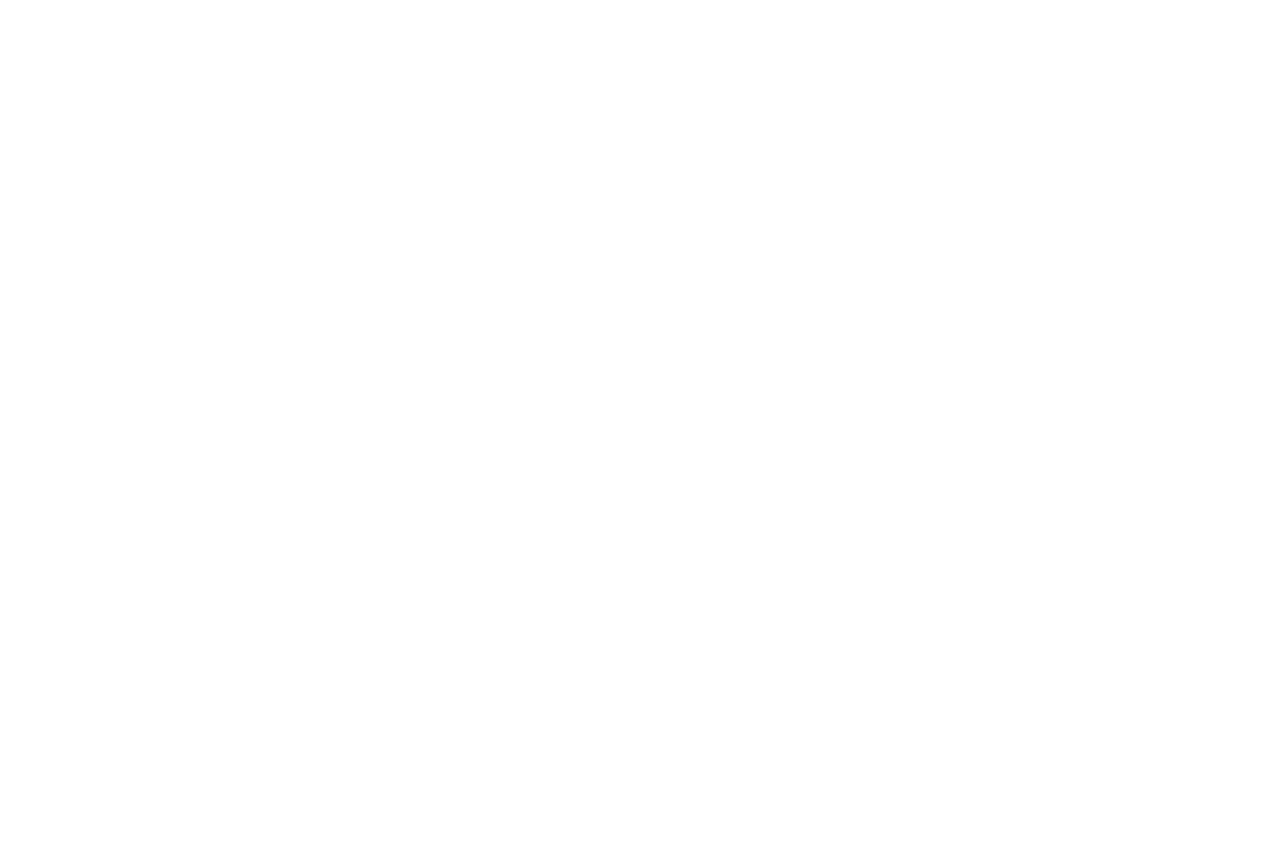Provide the bounding box coordinates of the HTML element this sentence describes: "About Us". The bounding box coordinates consist of four float numbers between 0 and 1, i.e., [left, top, right, bottom].

[0.098, 0.003, 0.115, 0.051]